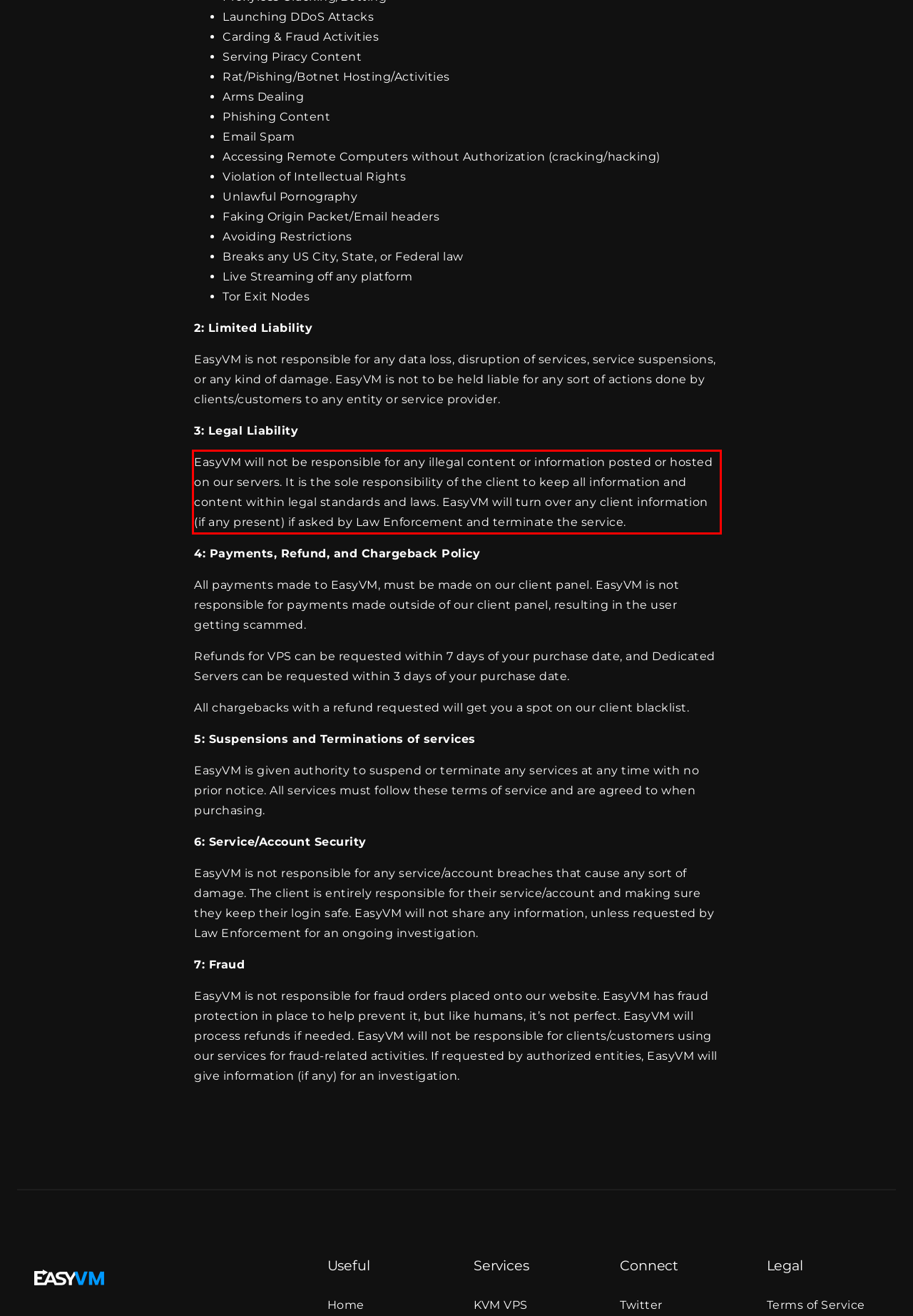Using the webpage screenshot, recognize and capture the text within the red bounding box.

EasyVM will not be responsible for any illegal content or information posted or hosted on our servers. It is the sole responsibility of the client to keep all information and content within legal standards and laws. EasyVM will turn over any client information (if any present) if asked by Law Enforcement and terminate the service.